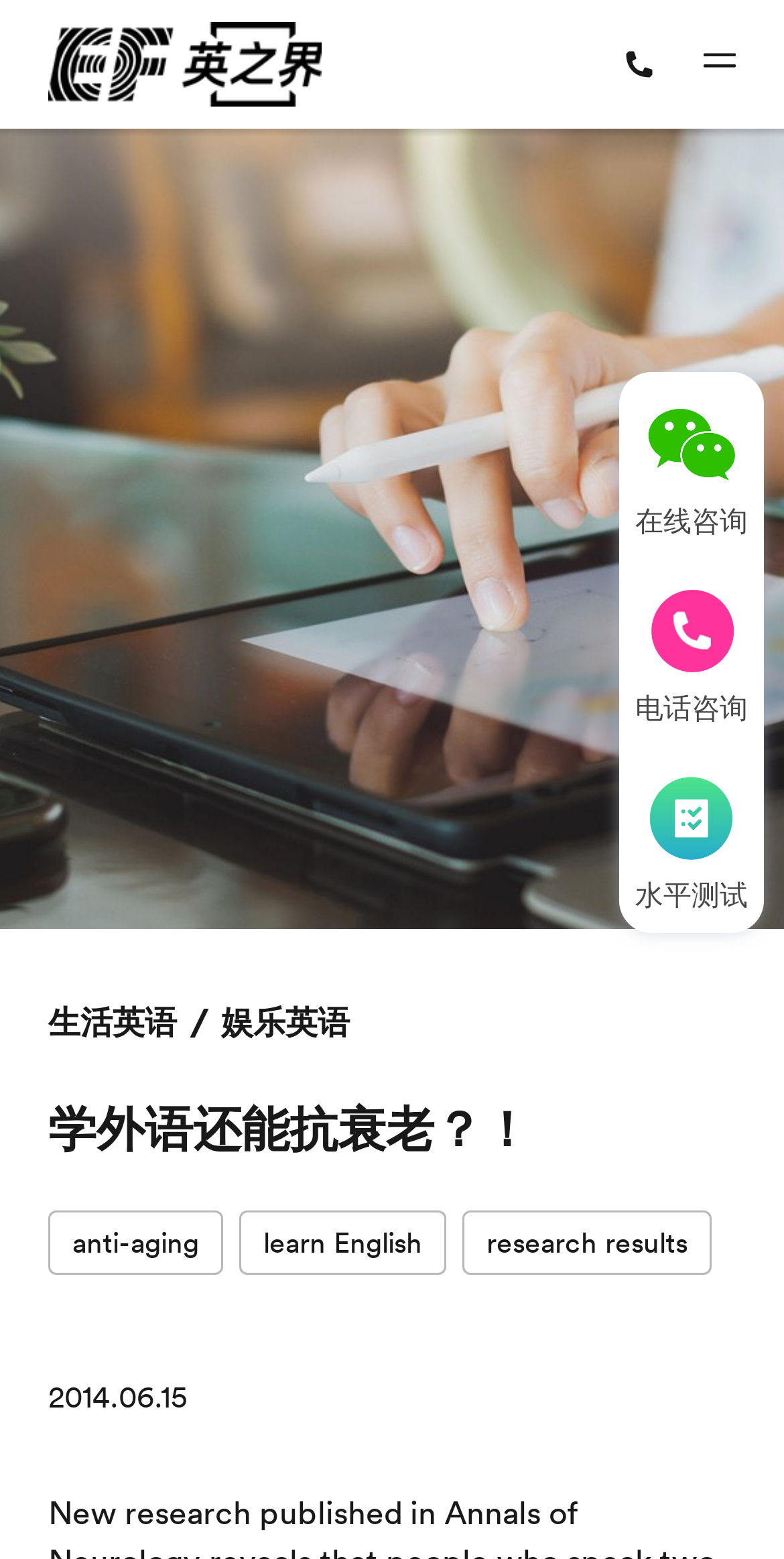What is the phone number for consultation?
We need a detailed and meticulous answer to the question.

I found the phone number by looking at the link element with the text '400-820-0806' which is located at the top right corner of the webpage.